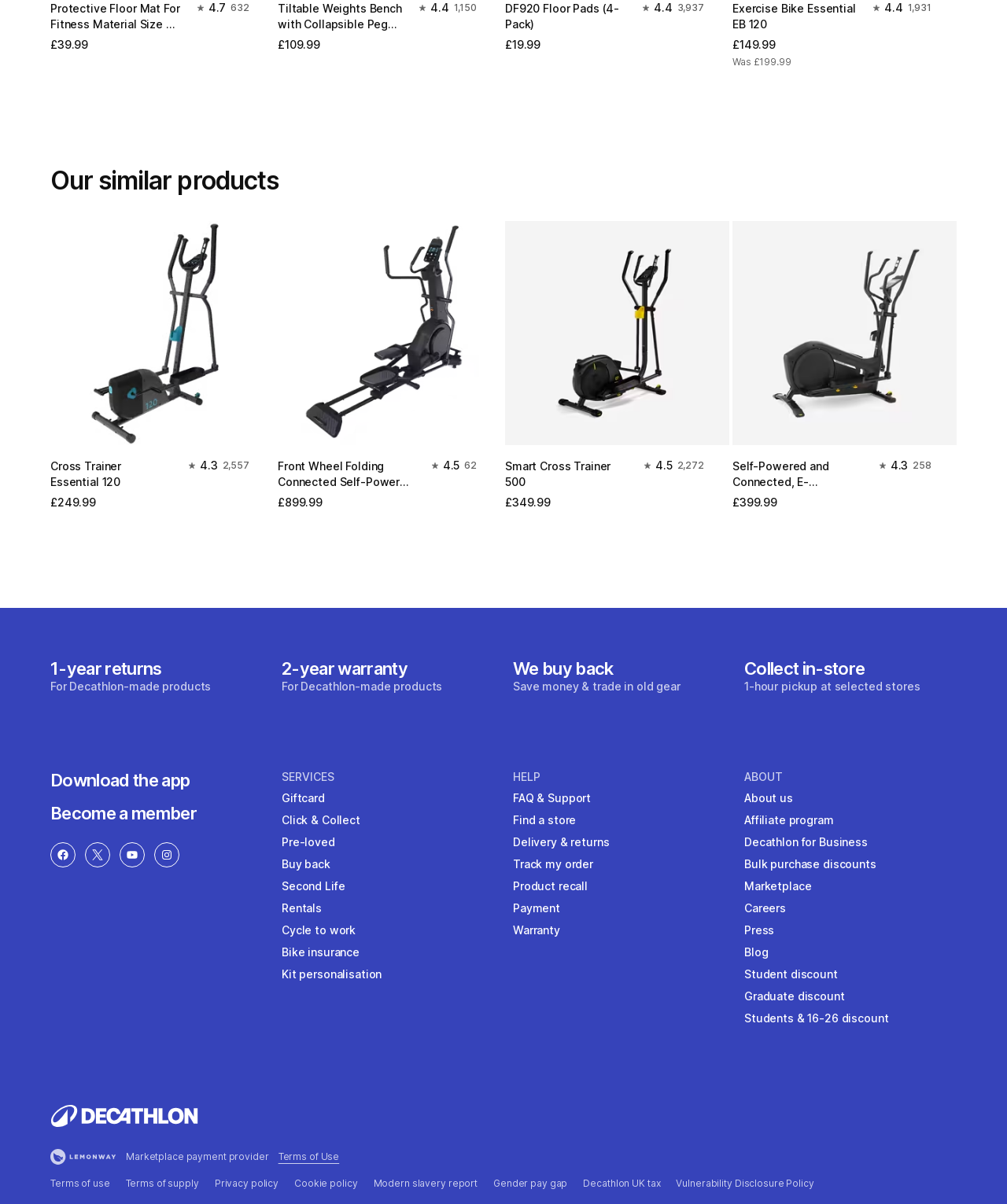Please locate the bounding box coordinates of the element's region that needs to be clicked to follow the instruction: "View product details of Protective Floor Mat For Fitness Material Size L 100 x 200 cm". The bounding box coordinates should be provided as four float numbers between 0 and 1, i.e., [left, top, right, bottom].

[0.05, 0.0, 0.179, 0.027]